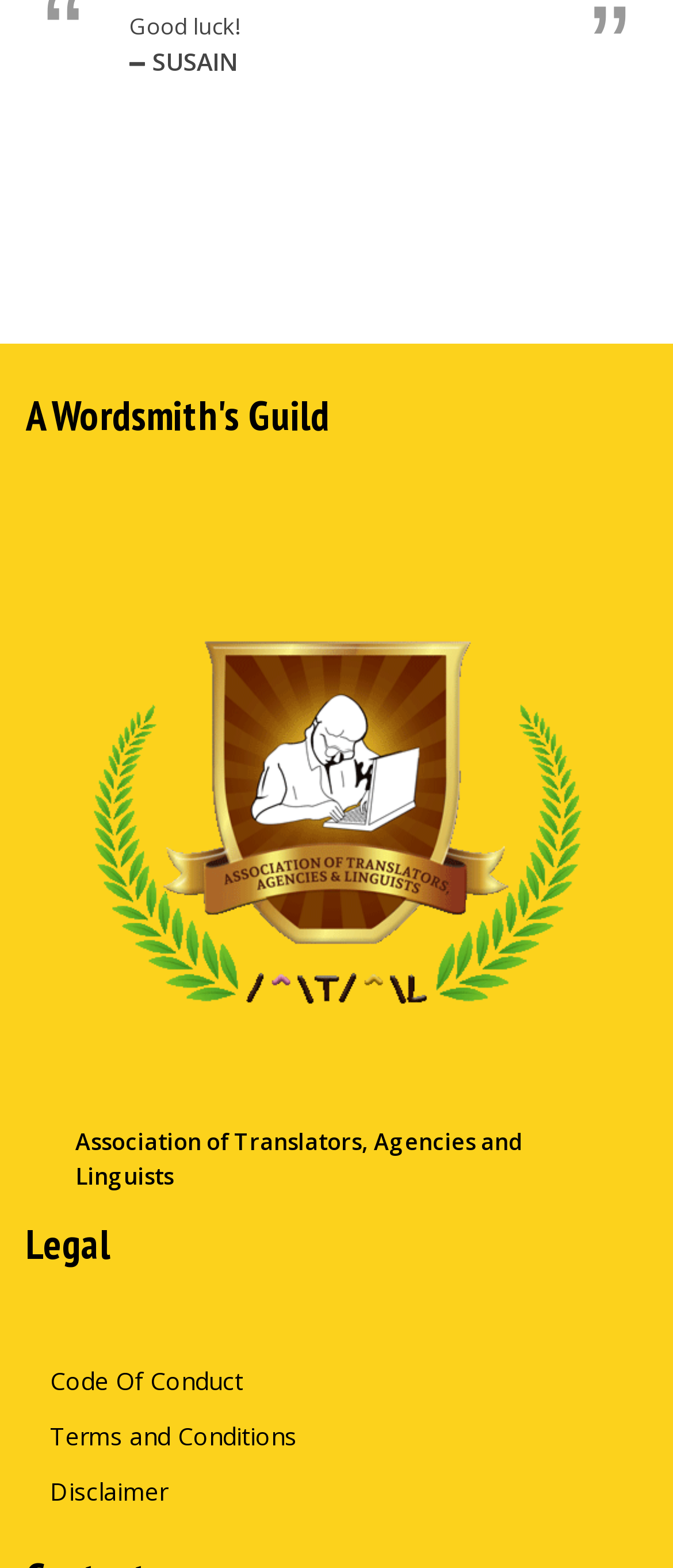From the element description Code Of Conduct, predict the bounding box coordinates of the UI element. The coordinates must be specified in the format (top-left x, top-left y, bottom-right x, bottom-right y) and should be within the 0 to 1 range.

[0.049, 0.865, 0.951, 0.896]